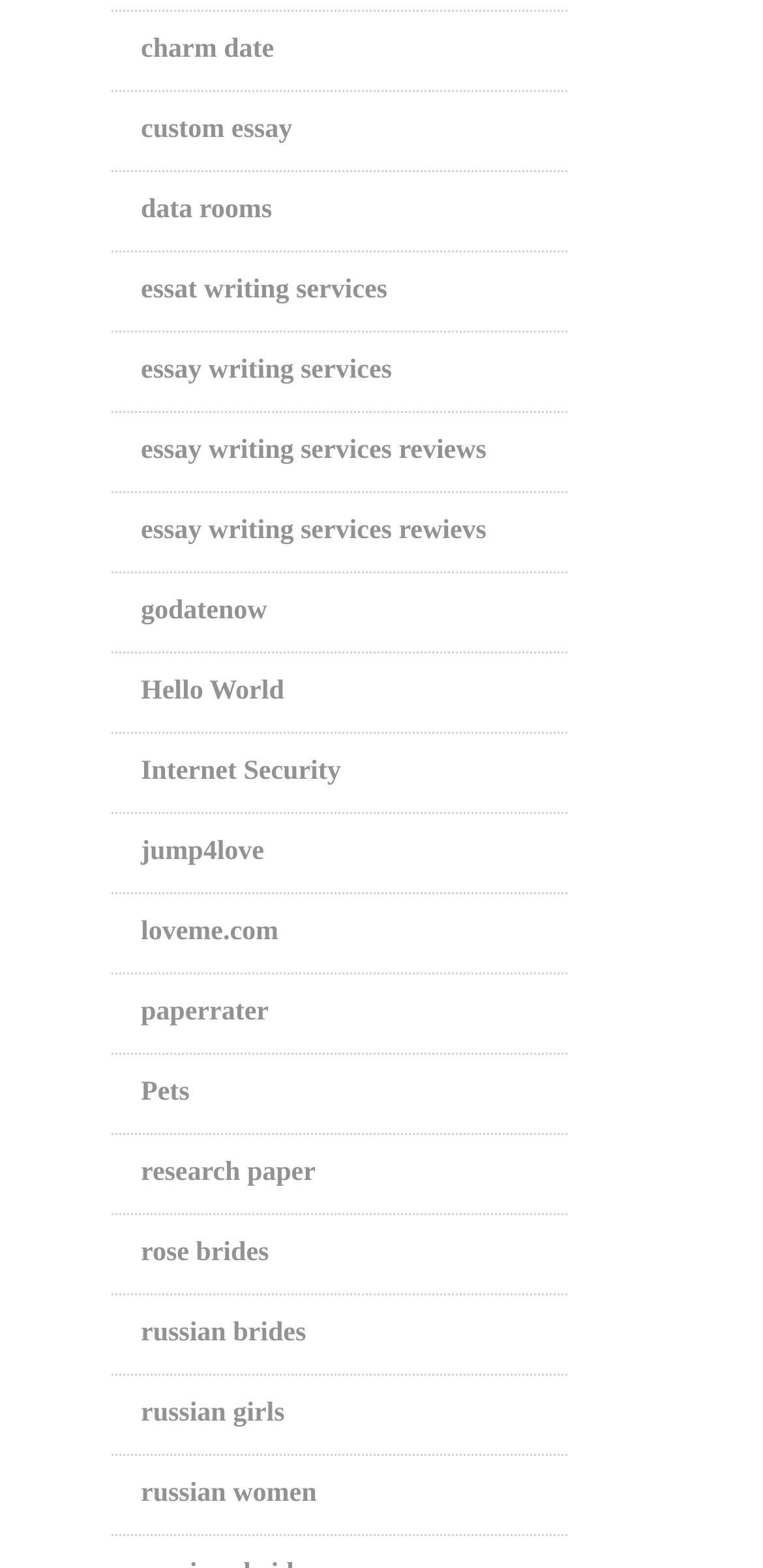Please indicate the bounding box coordinates for the clickable area to complete the following task: "go to godatenow". The coordinates should be specified as four float numbers between 0 and 1, i.e., [left, top, right, bottom].

[0.185, 0.381, 0.35, 0.4]